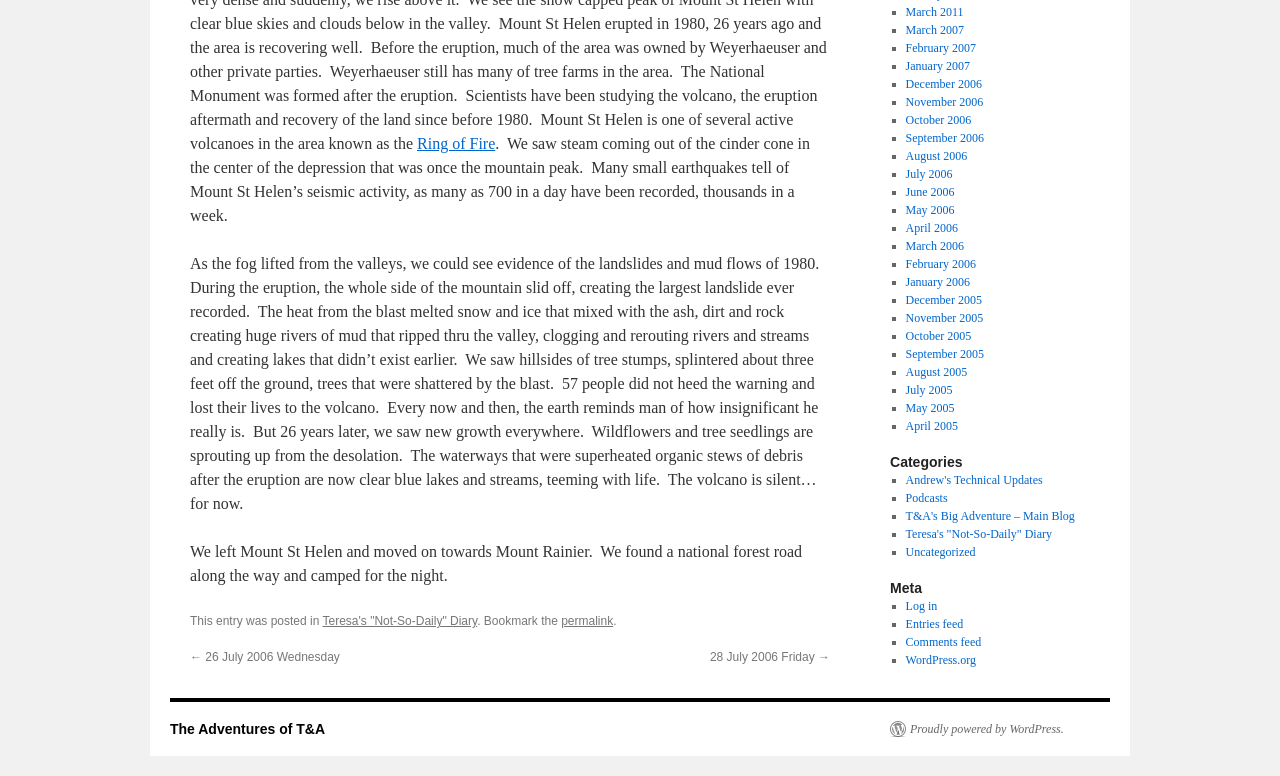For the element described, predict the bounding box coordinates as (top-left x, top-left y, bottom-right x, bottom-right y). All values should be between 0 and 1. Element description: 3rd Density

None